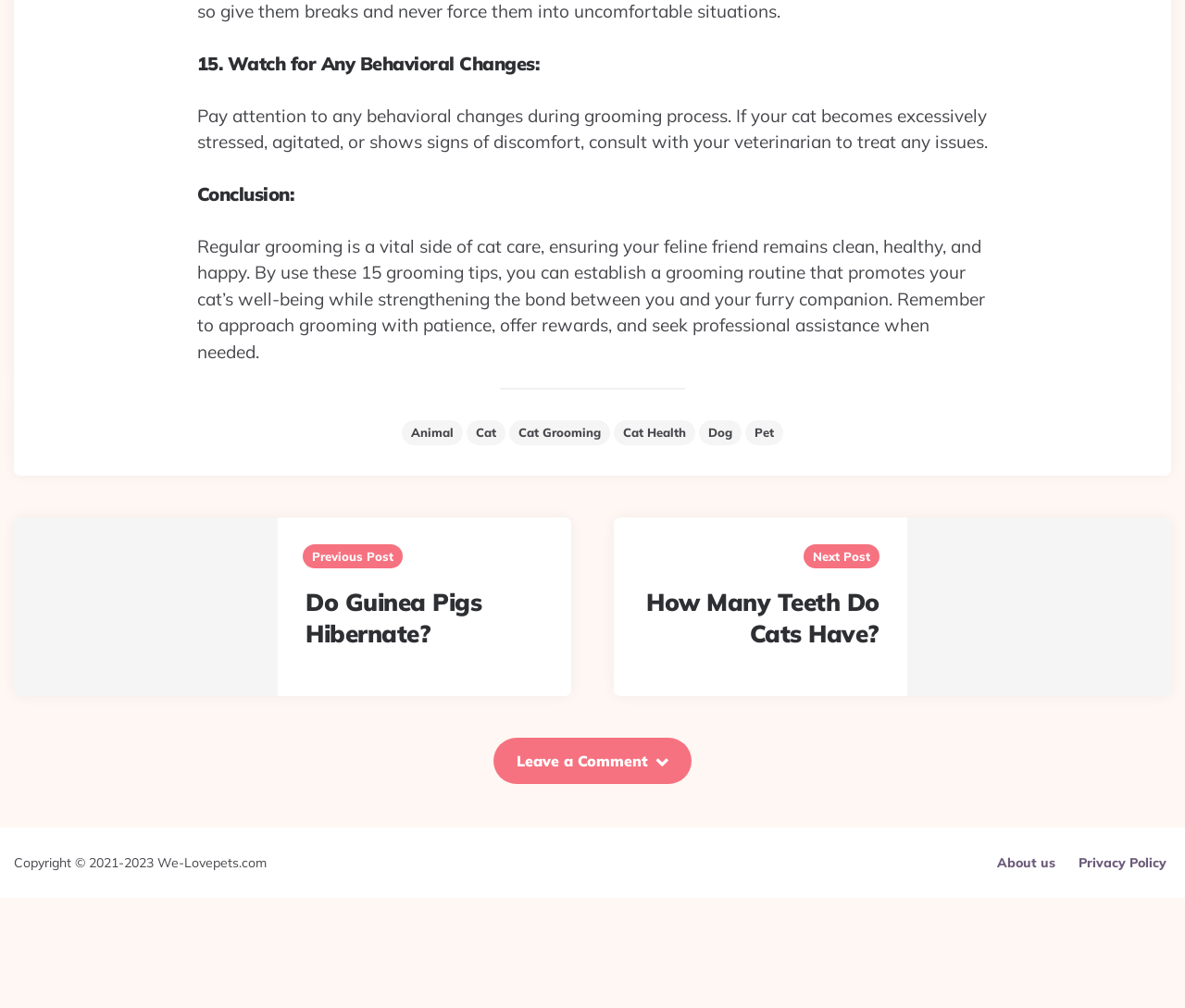What is the topic of the article?
Please provide an in-depth and detailed response to the question.

The topic of the article can be determined by reading the headings and static text elements on the webpage. The heading '15. Watch for Any Behavioral Changes:' and the static text 'Regular grooming is a vital side of cat care...' suggest that the article is about cat grooming.